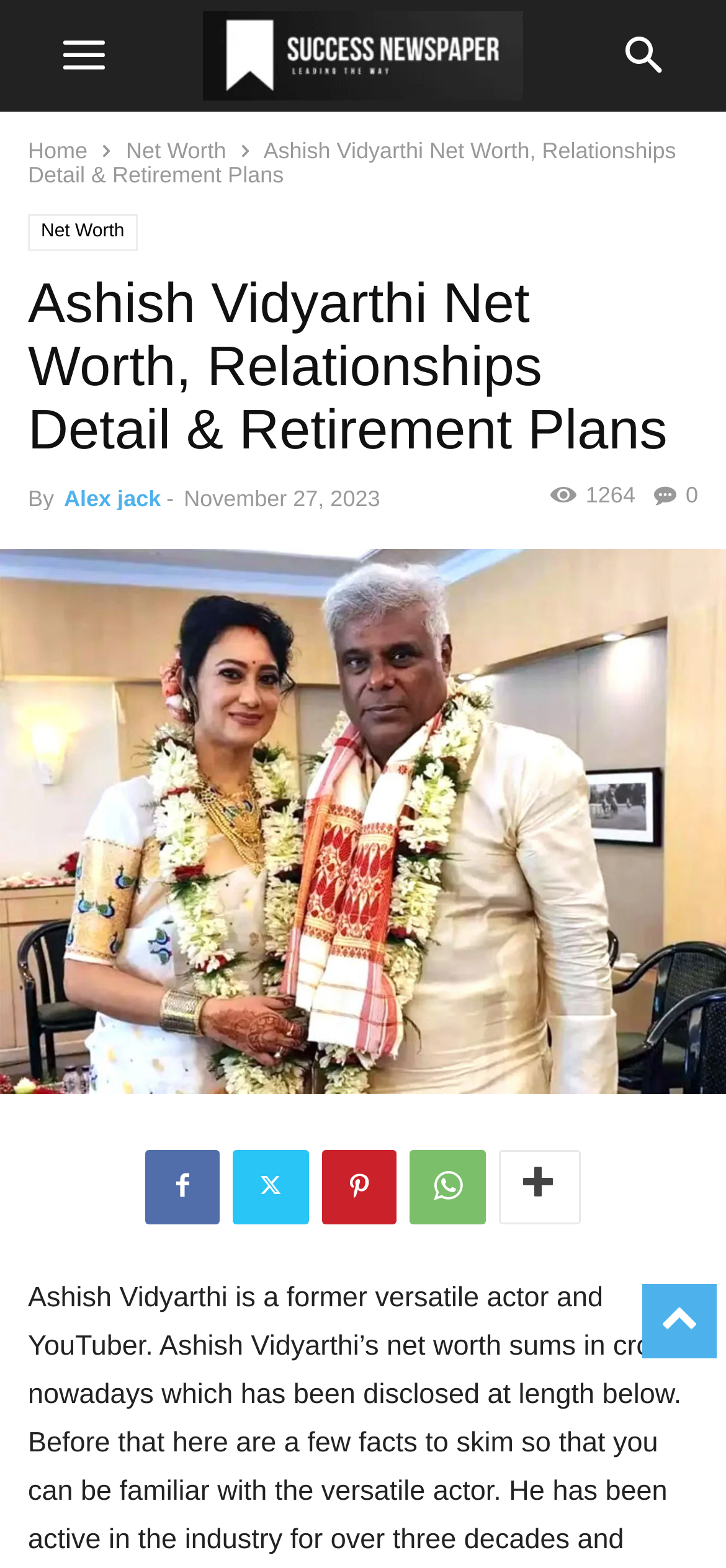Identify and provide the main heading of the webpage.

Ashish Vidyarthi Net Worth, Relationships Detail & Retirement Plans